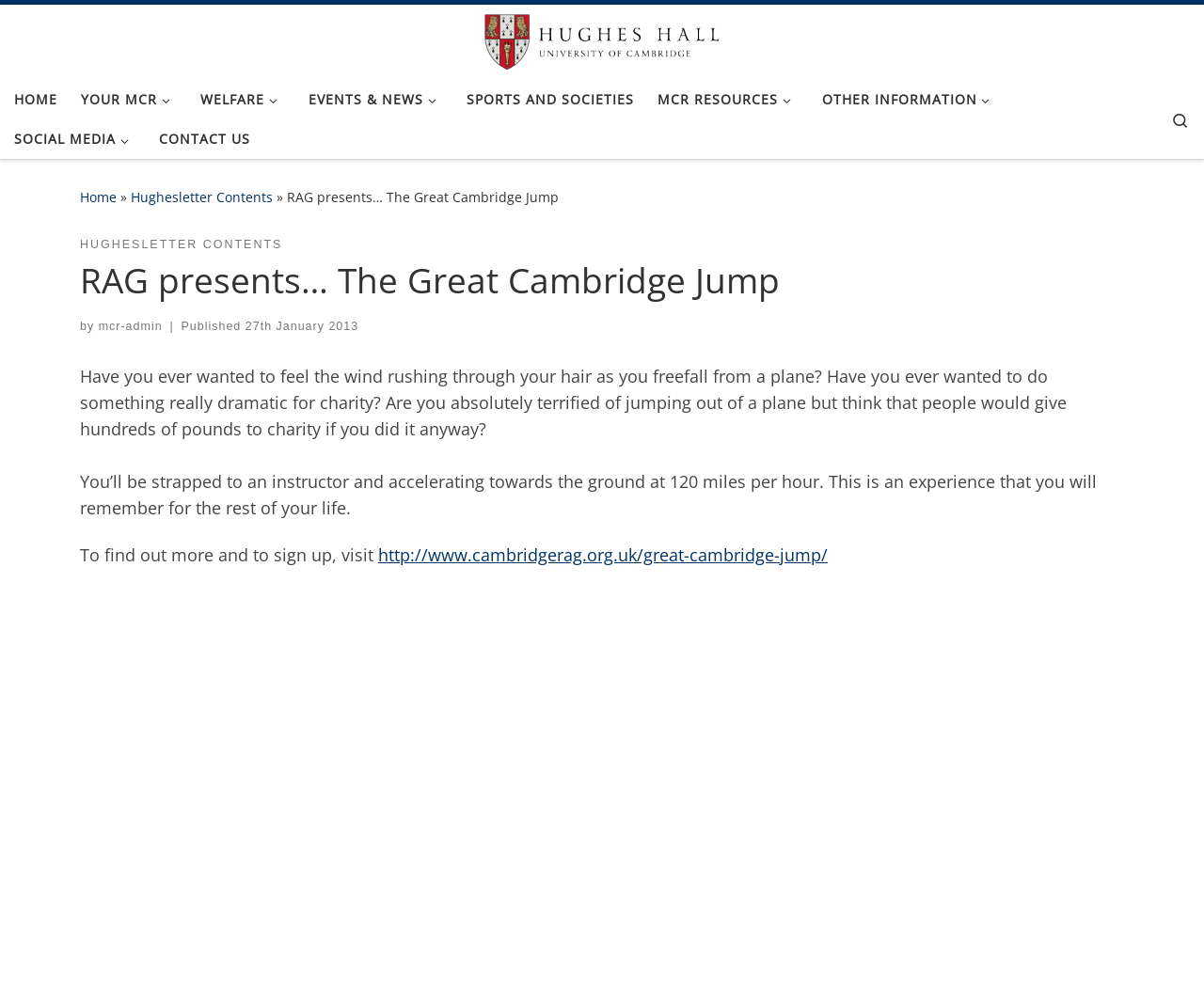Use a single word or phrase to answer the following:
What is the purpose of the event?

Charity